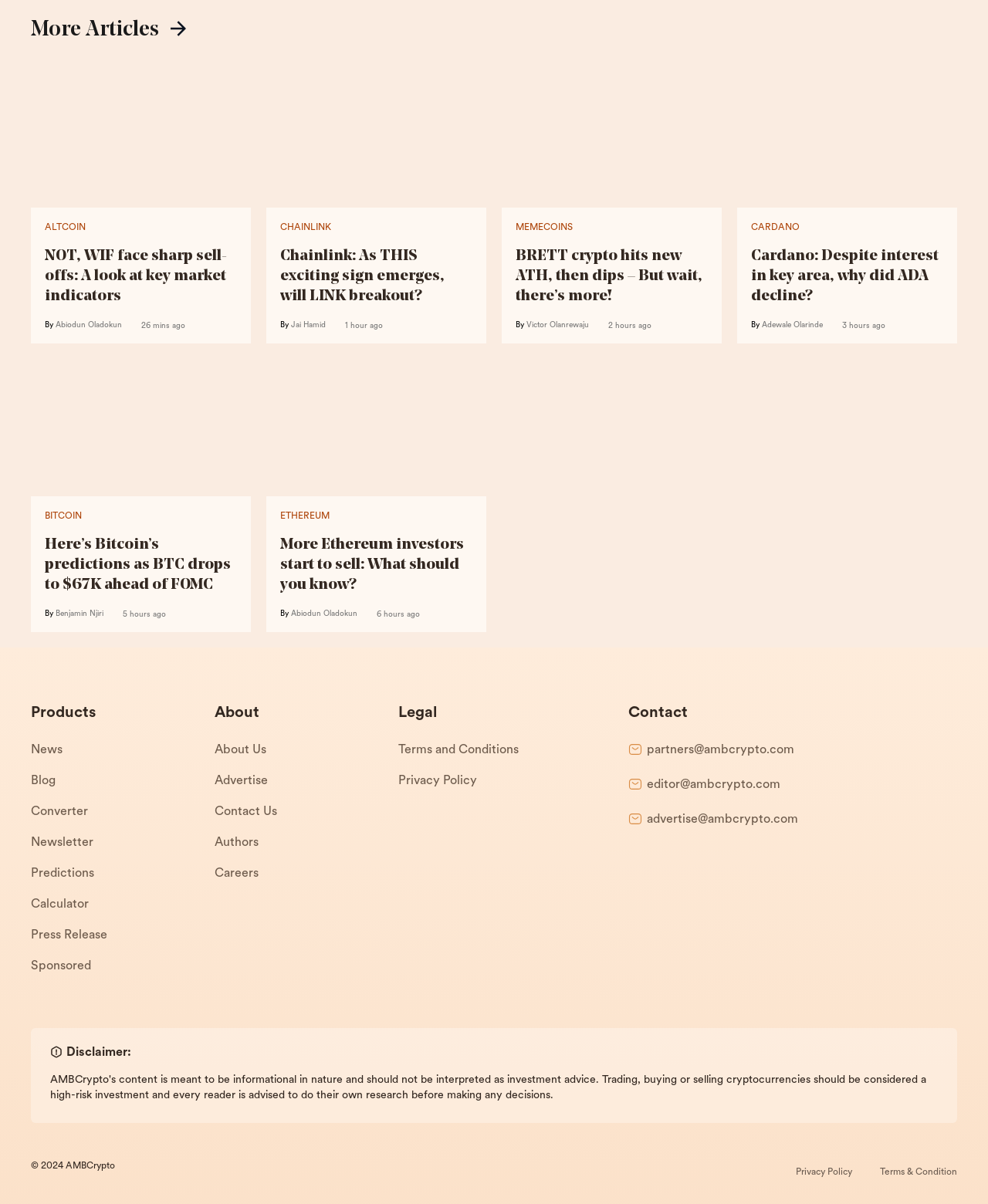Based on the image, please elaborate on the answer to the following question:
Who is the author of the article 'Chainlink: As THIS exciting sign emerges, will LINK breakout'?

According to the webpage, the author of the article 'Chainlink: As THIS exciting sign emerges, will LINK breakout' is Jai Hamid, as indicated by the 'By' tag followed by the author's name.